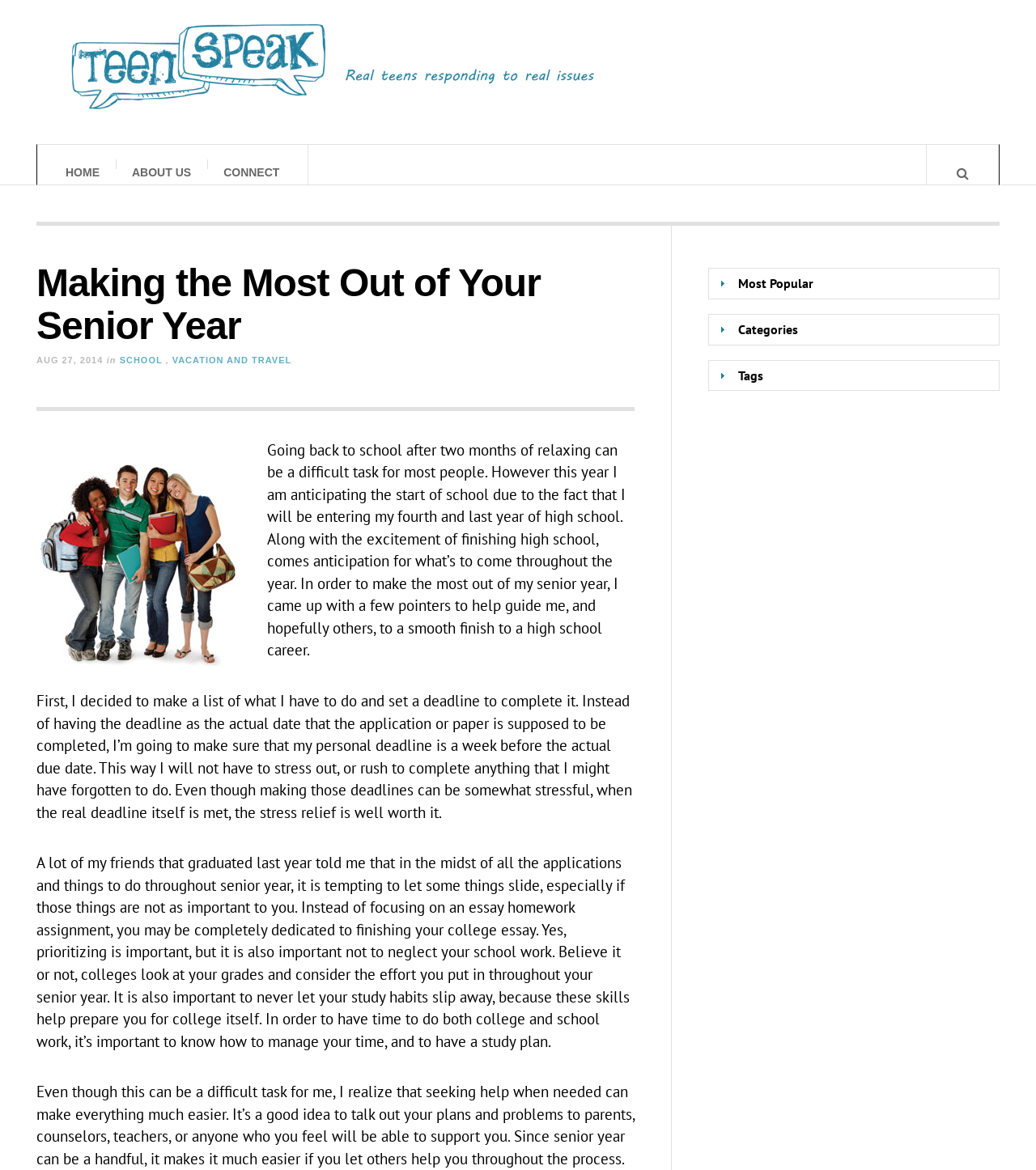Please analyze the image and provide a thorough answer to the question:
What is the topic of the article?

The topic of the article can be found in the heading of the webpage, which says 'Making the Most Out of Your Senior Year'. The article is about how to make the most out of one's senior year in high school.